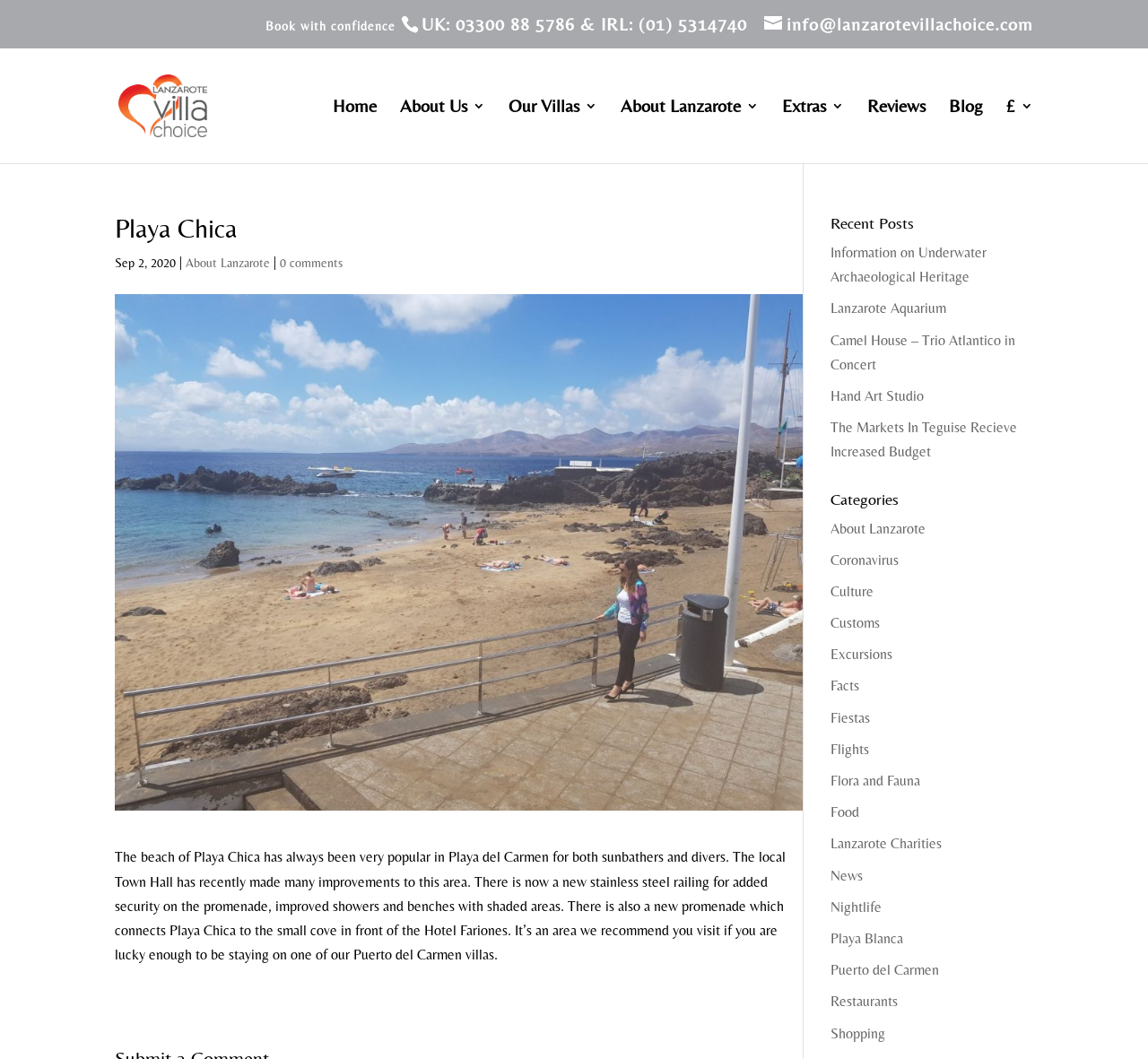Find the bounding box coordinates of the element I should click to carry out the following instruction: "Read the blog post about 'Information on Underwater Archaeological Heritage'".

[0.723, 0.23, 0.859, 0.269]